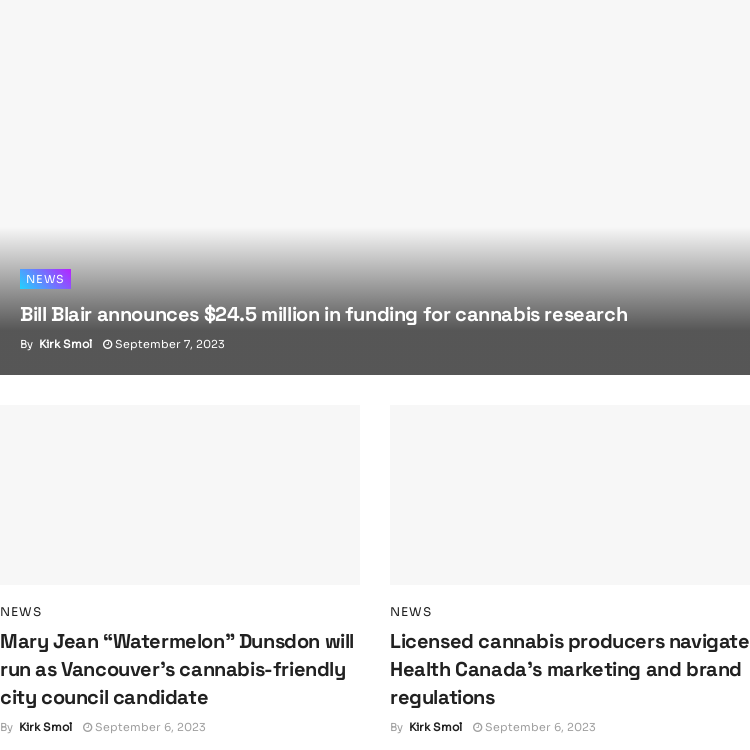Provide a comprehensive description of the image.

The image associated with the article titled "Bill Blair announces $24.5 million in funding for cannabis research" features a significant announcement regarding financial support for cannabis research initiatives. The article is authored by Kirk Smol and was published on September 7, 2023. Positioned within a news section of the website, this piece aims to inform readers about recent developments in cannabis research funding, reflecting ongoing interest and investment in the field. The layout includes links to related articles and contributions to further engage the audience with relevant content.